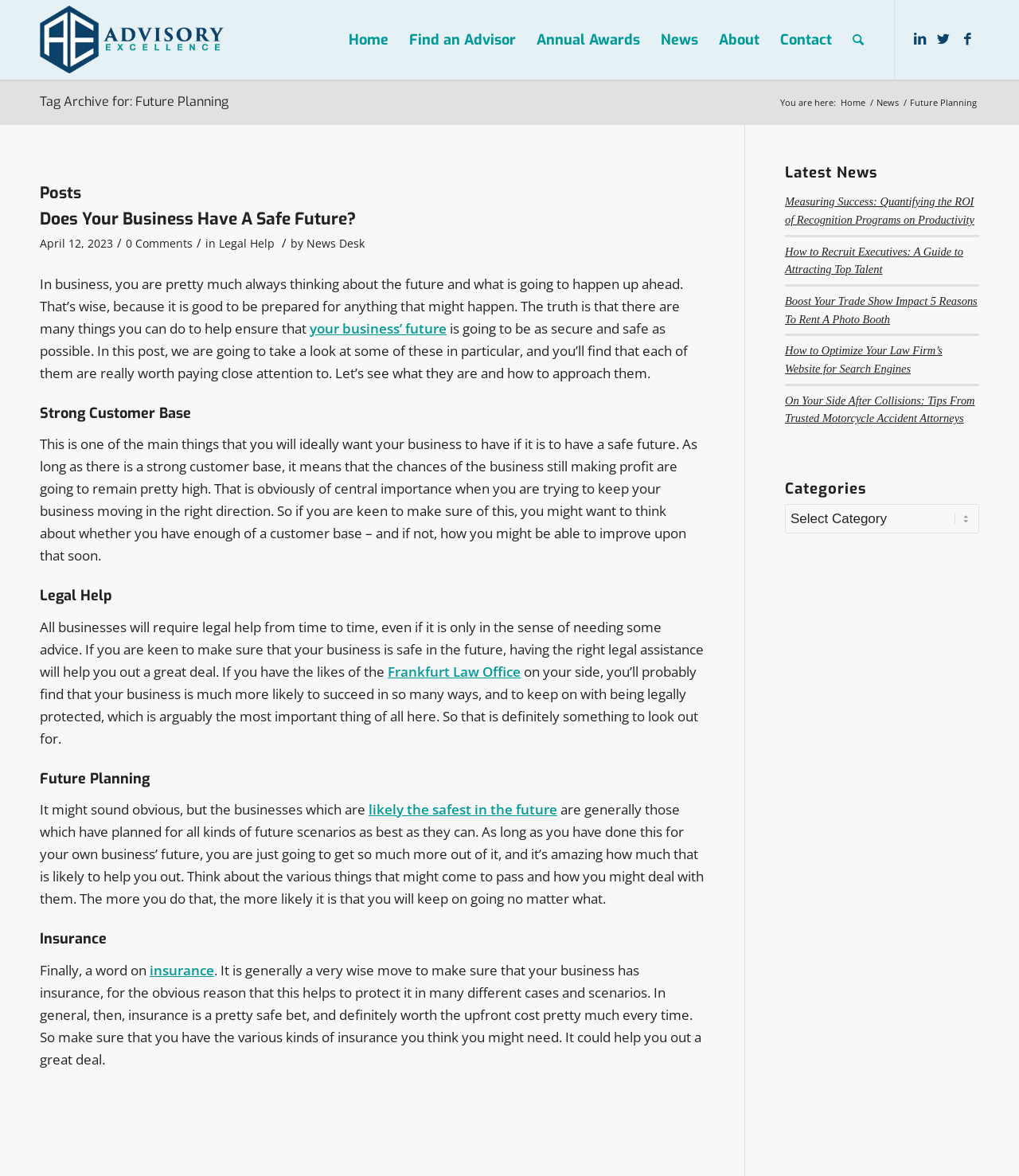Please analyze the image and give a detailed answer to the question:
How many latest news articles are there?

There are five latest news articles listed in the 'Latest News' section of the webpage, which are 'Measuring Success: Quantifying the ROI of Recognition Programs on Productivity', 'How to Recruit Executives: A Guide to Attracting Top Talent', 'Boost Your Trade Show Impact 5 Reasons To Rent A Photo Booth', 'How to Optimize Your Law Firm’s Website for Search Engines', and 'On Your Side After Collisions: Tips From Trusted Motorcycle Accident Attorneys'.